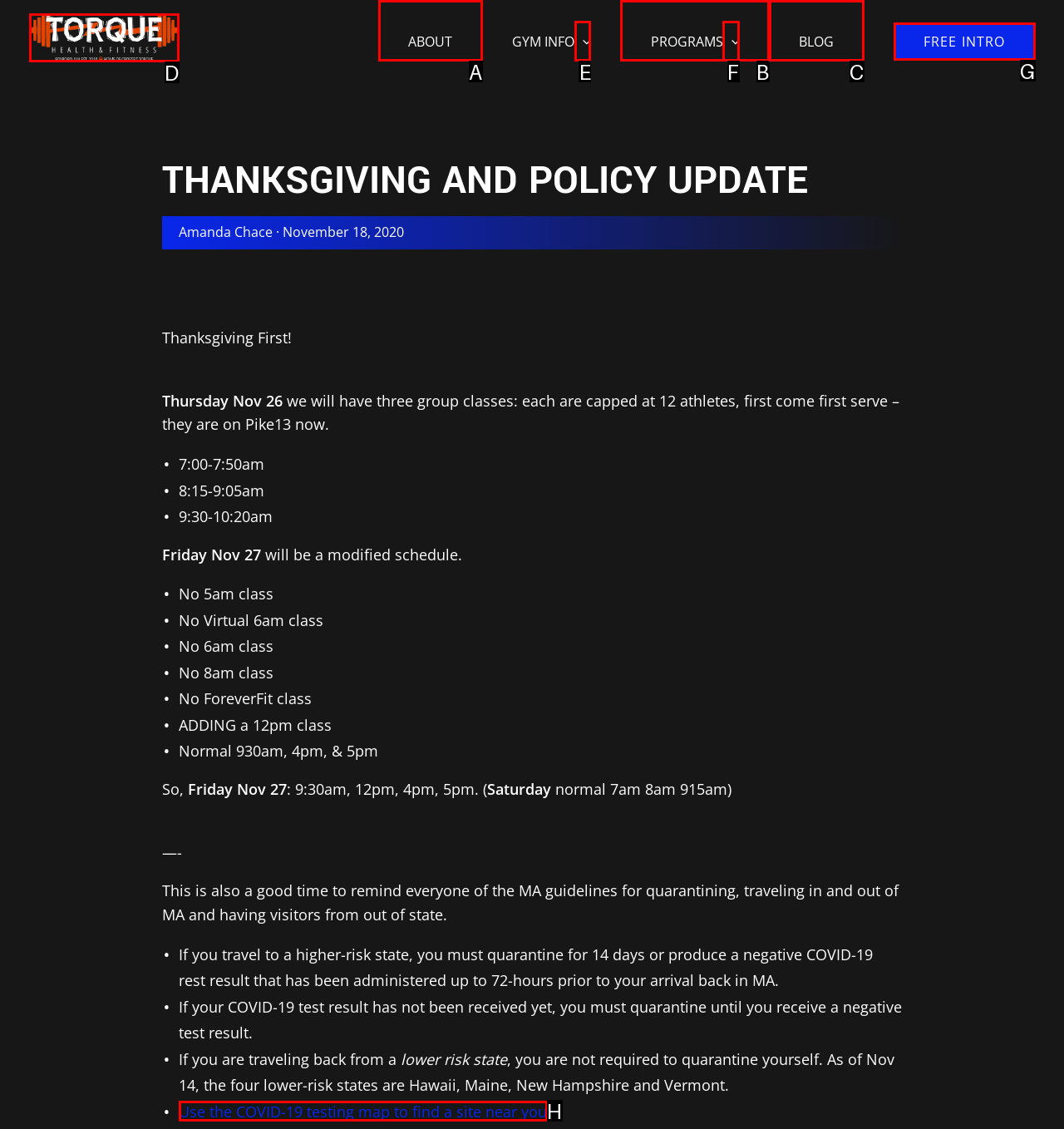Select the letter that corresponds to the UI element described as: parent_node: GYM INFO aria-label="Menu Toggle"
Answer by providing the letter from the given choices.

E